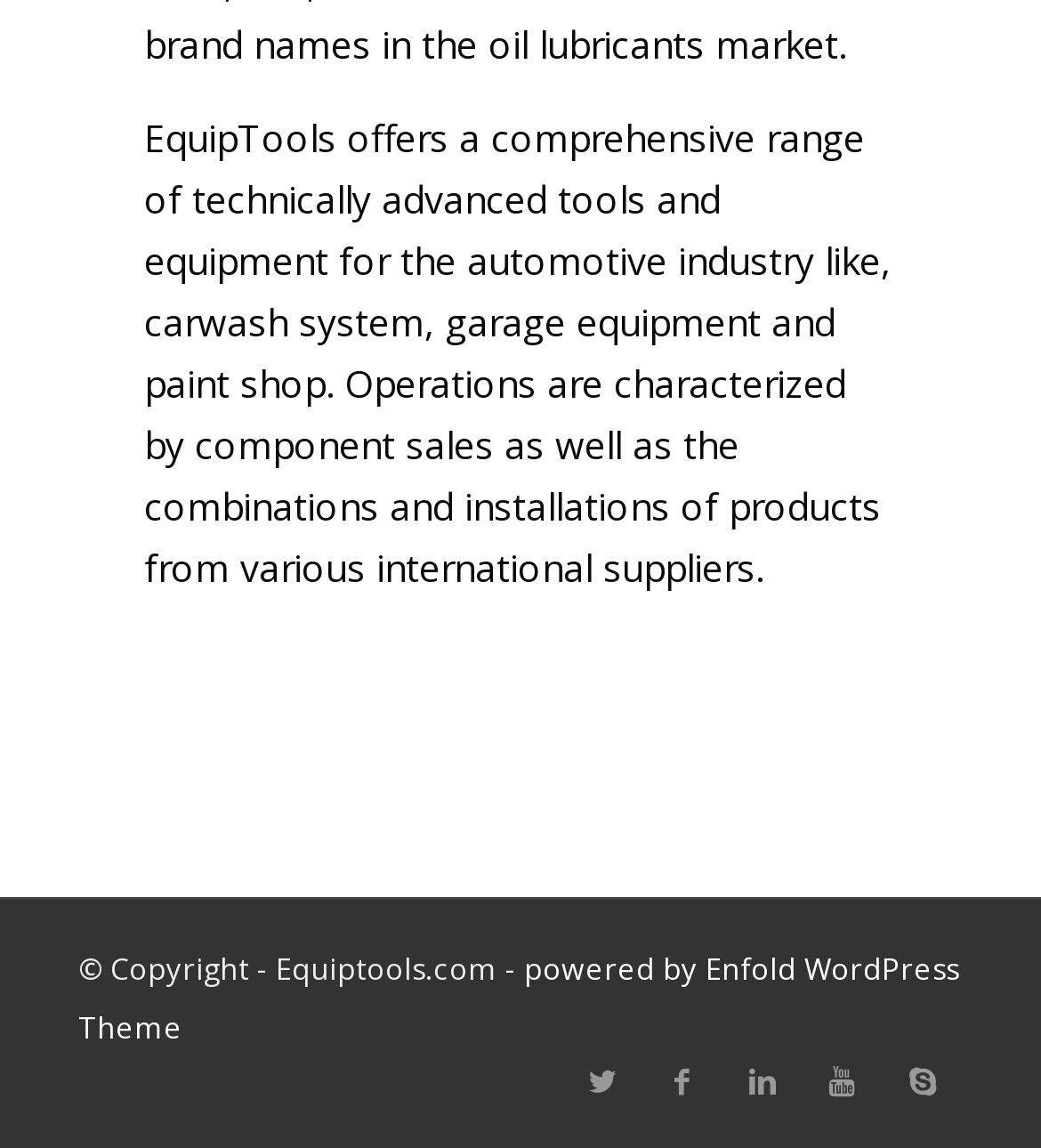What industry does EquipTools cater to?
Using the visual information, answer the question in a single word or phrase.

Automotive